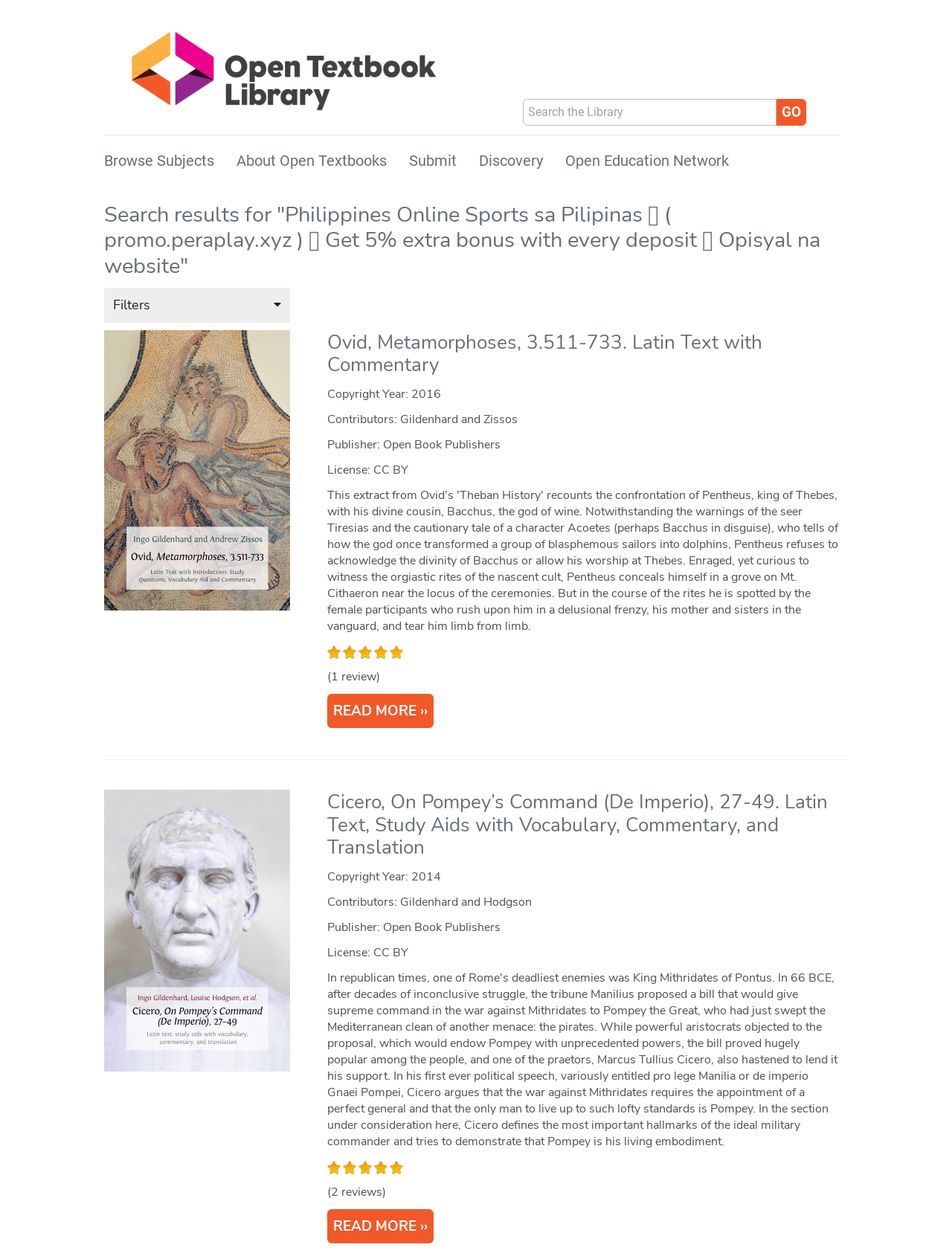Show the bounding box coordinates of the element that should be clicked to complete the task: "Filter search results".

[0.109, 0.229, 0.305, 0.257]